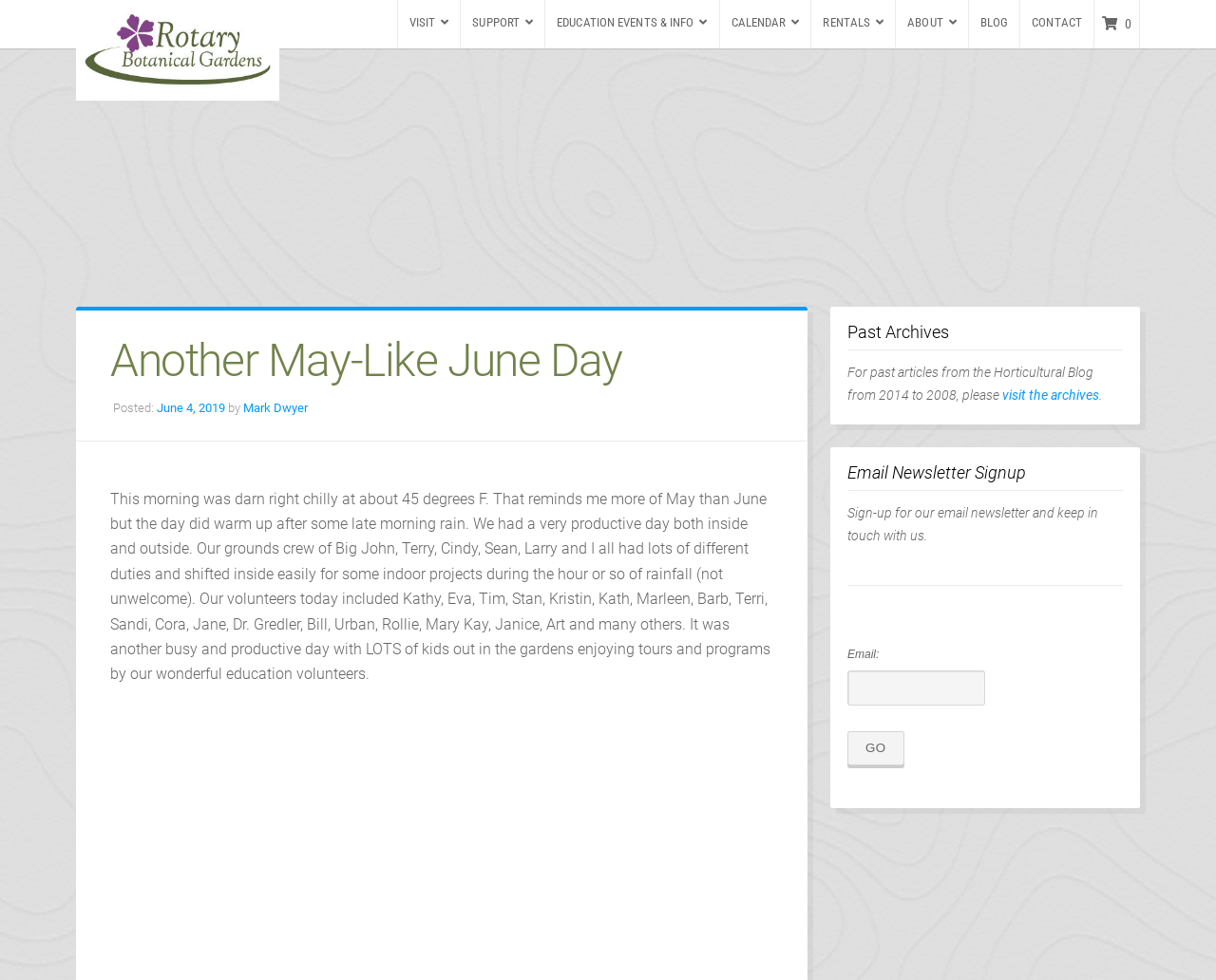From the image, can you give a detailed response to the question below:
How many links are in the primary navigation menu?

I counted the links in the primary navigation menu, which are 'VISIT', 'SUPPORT', 'EDUCATION EVENTS & INFO', 'CALENDAR', 'RENTALS', 'ABOUT', 'BLOG', and 'CONTACT'.